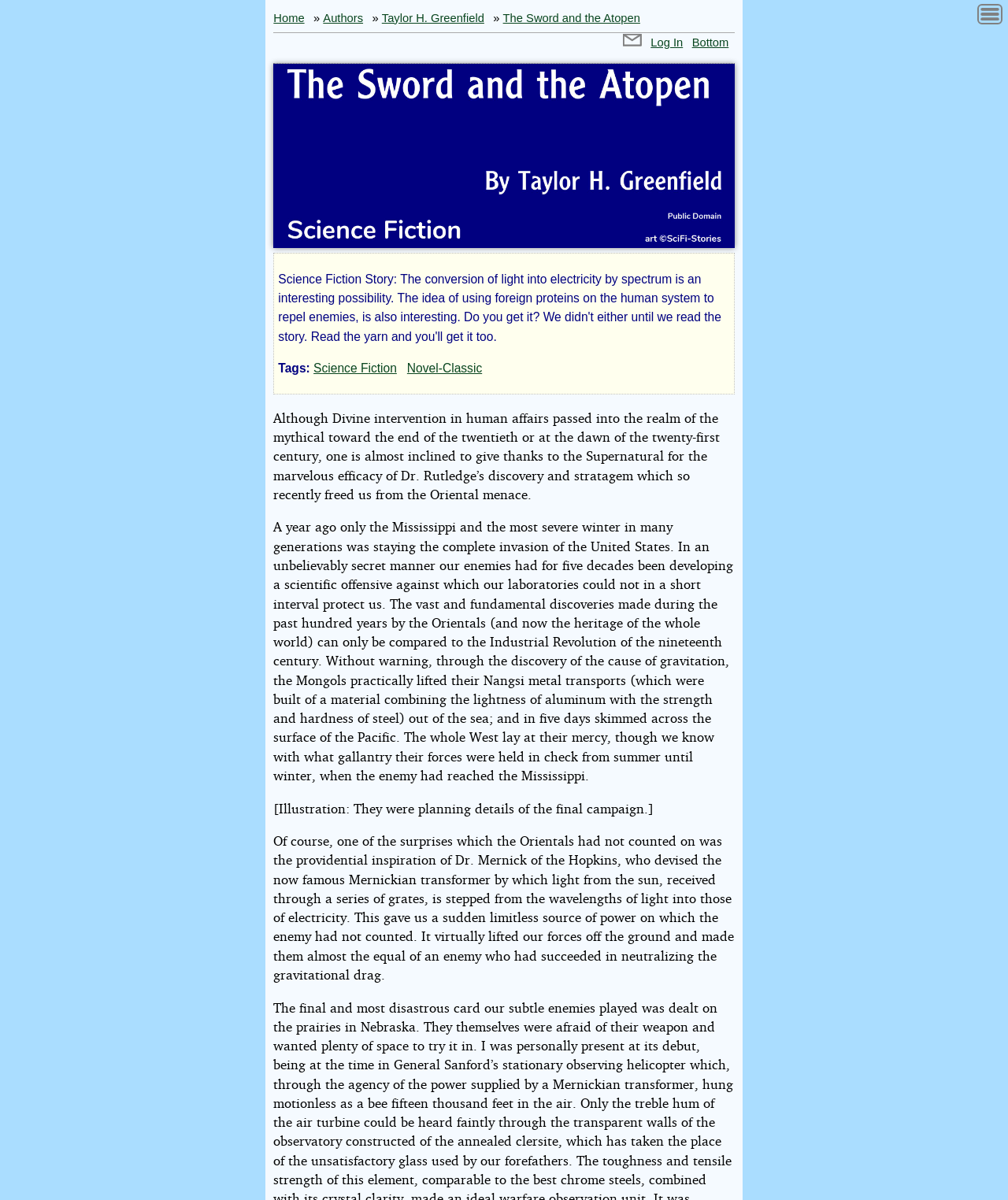Provide the bounding box coordinates of the HTML element described by the text: "Bottom".

[0.686, 0.027, 0.723, 0.043]